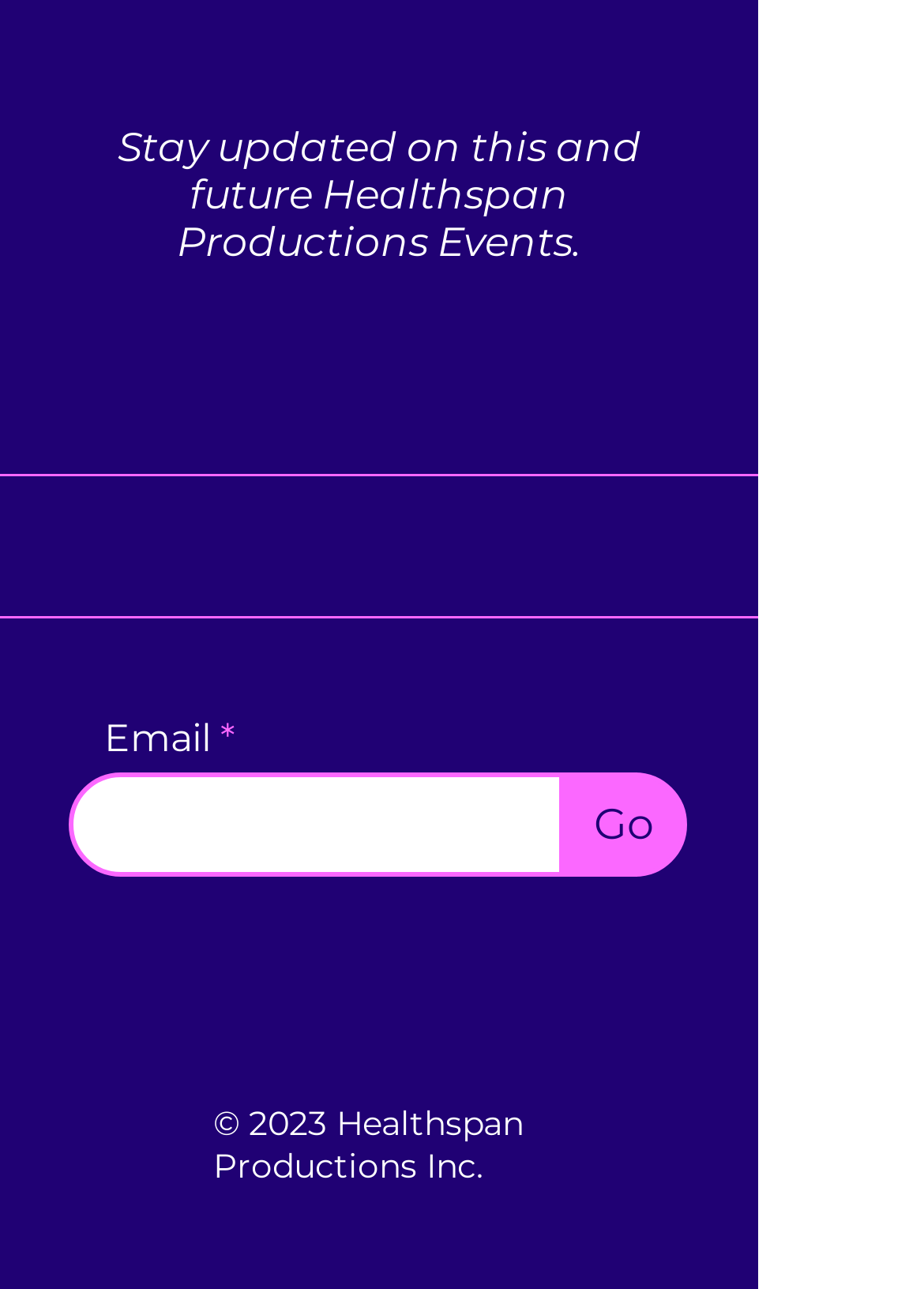What is the position of the 'Go' button?
Deliver a detailed and extensive answer to the question.

The 'Go' button has a bounding box coordinate of [0.605, 0.6, 0.744, 0.681], which indicates that it is positioned below the email textbox with a coordinate of [0.074, 0.6, 0.69, 0.681].